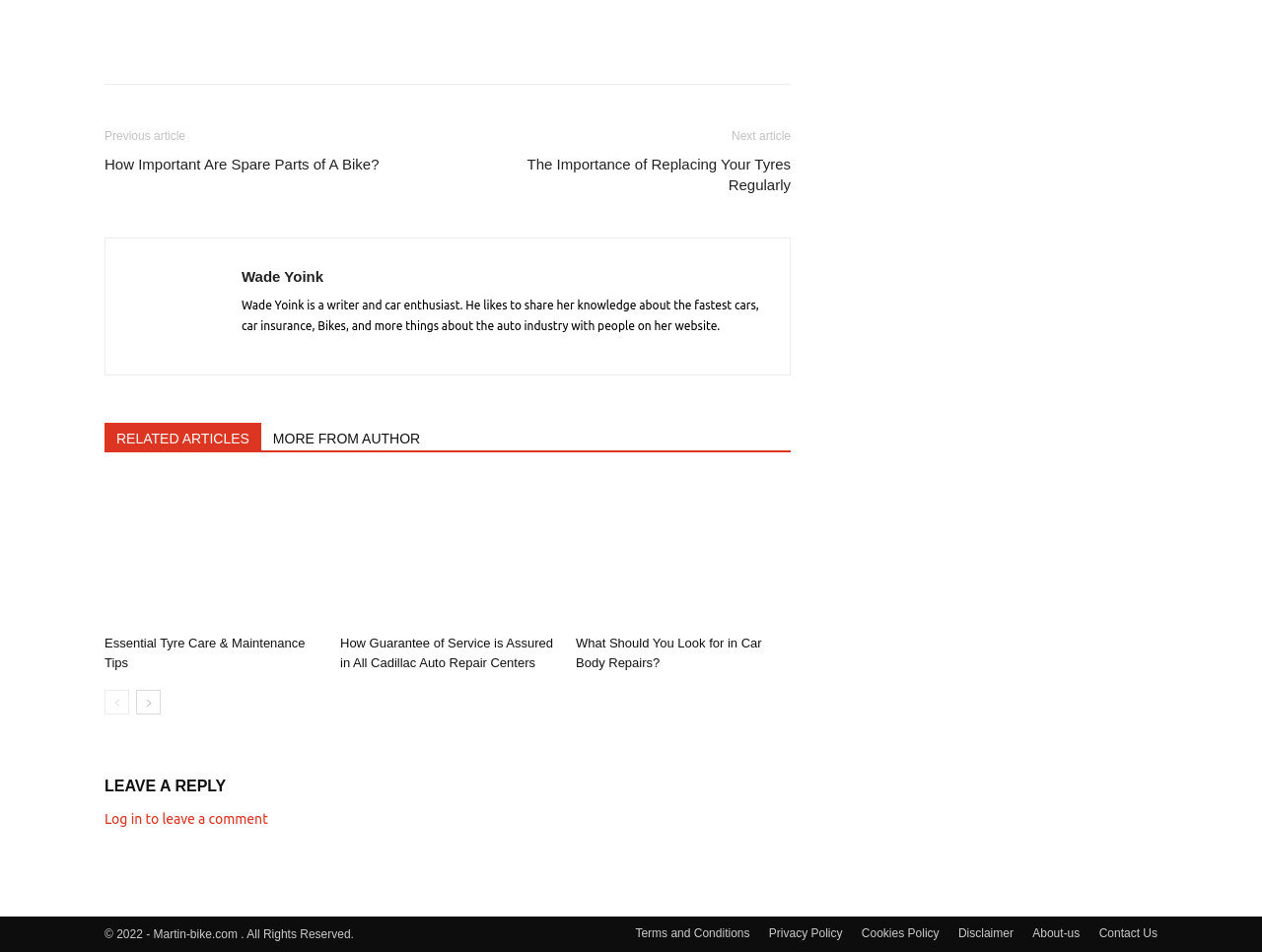Please specify the bounding box coordinates of the element that should be clicked to execute the given instruction: 'Read the article about tyre care'. Ensure the coordinates are four float numbers between 0 and 1, expressed as [left, top, right, bottom].

[0.083, 0.504, 0.253, 0.659]